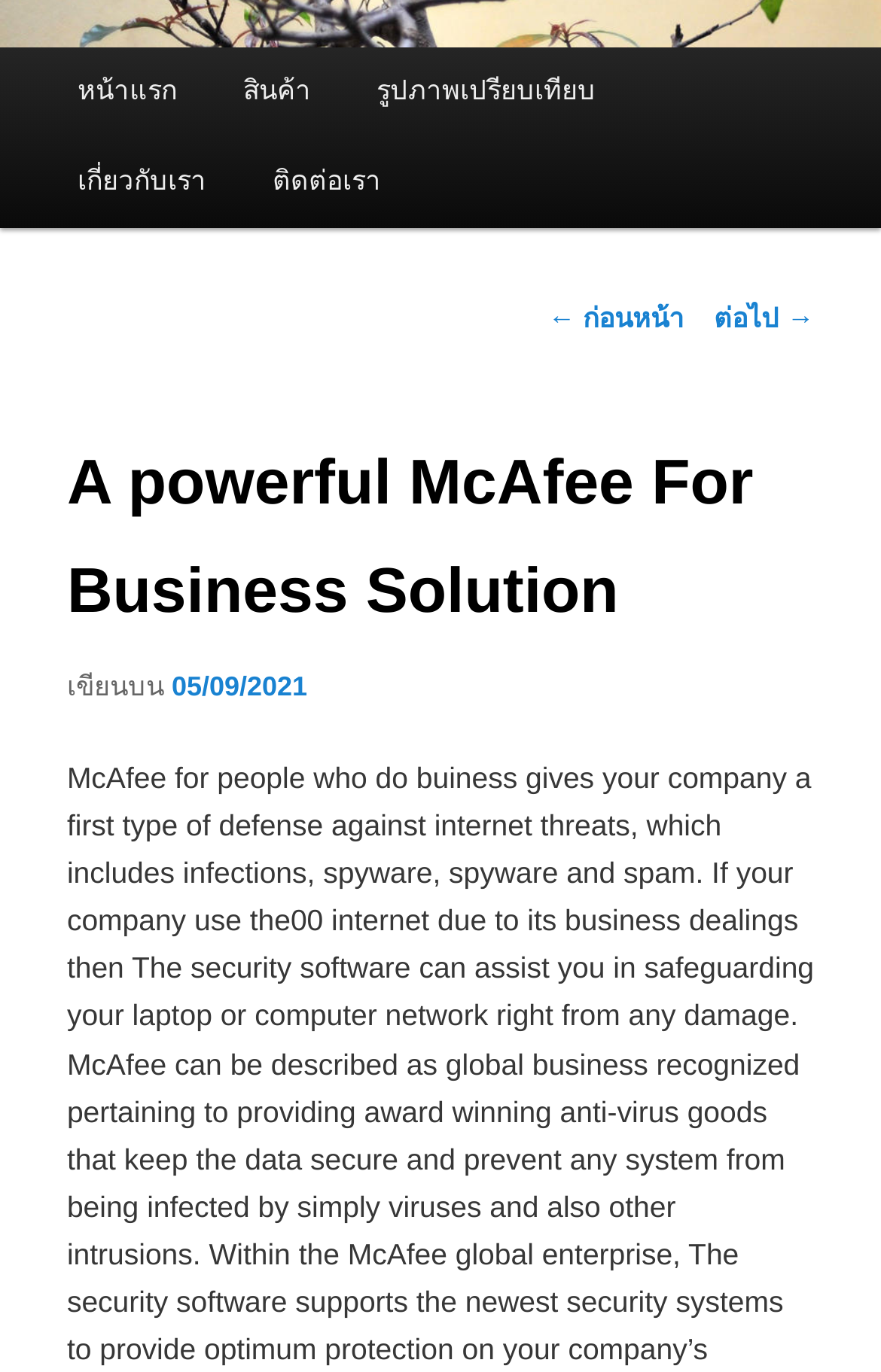From the element description: "← ก่อนหน้า", extract the bounding box coordinates of the UI element. The coordinates should be expressed as four float numbers between 0 and 1, in the order [left, top, right, bottom].

[0.622, 0.22, 0.777, 0.243]